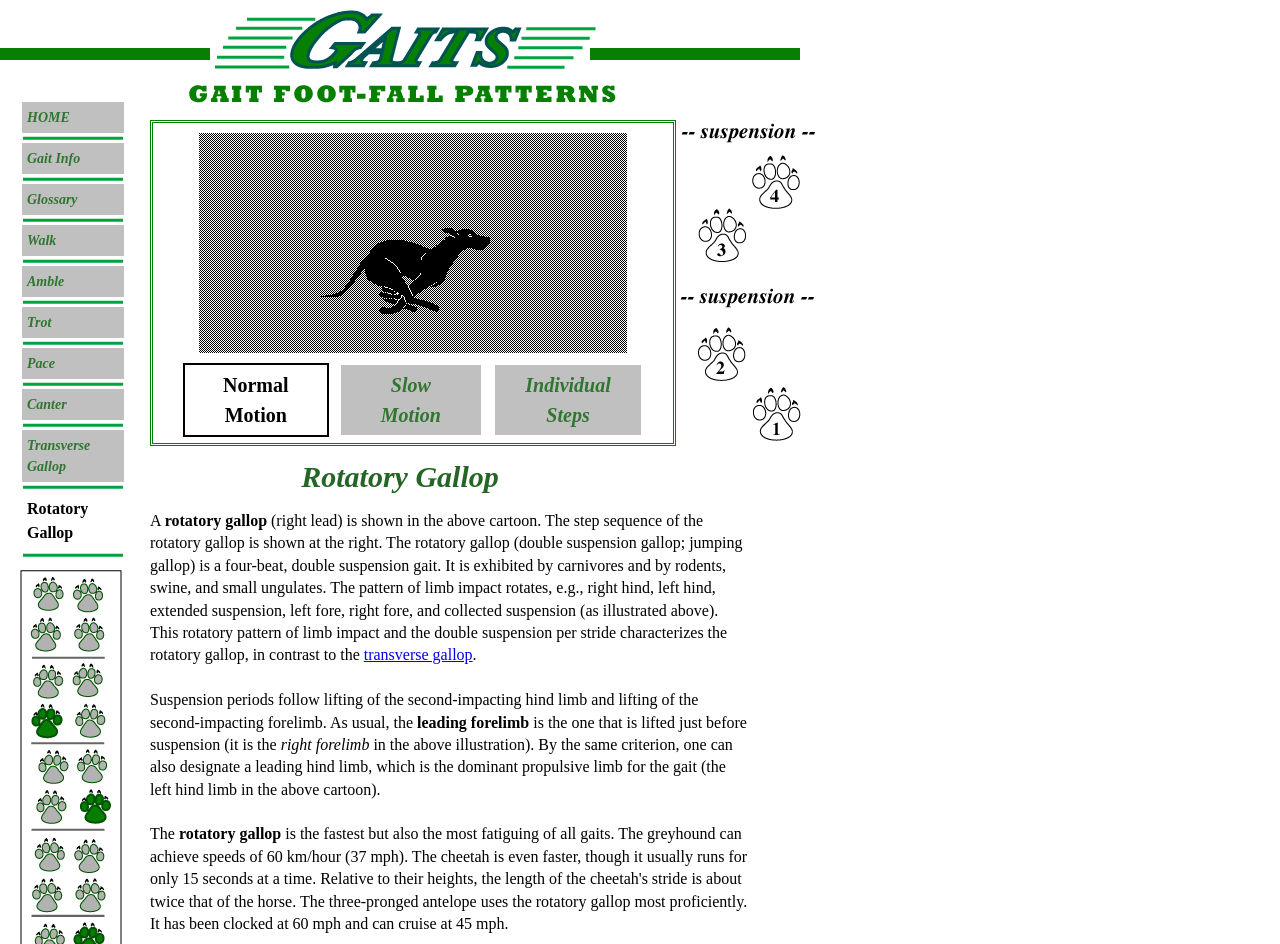Identify the bounding box coordinates of the clickable region necessary to fulfill the following instruction: "View Glossary". The bounding box coordinates should be four float numbers between 0 and 1, i.e., [left, top, right, bottom].

[0.017, 0.195, 0.097, 0.228]